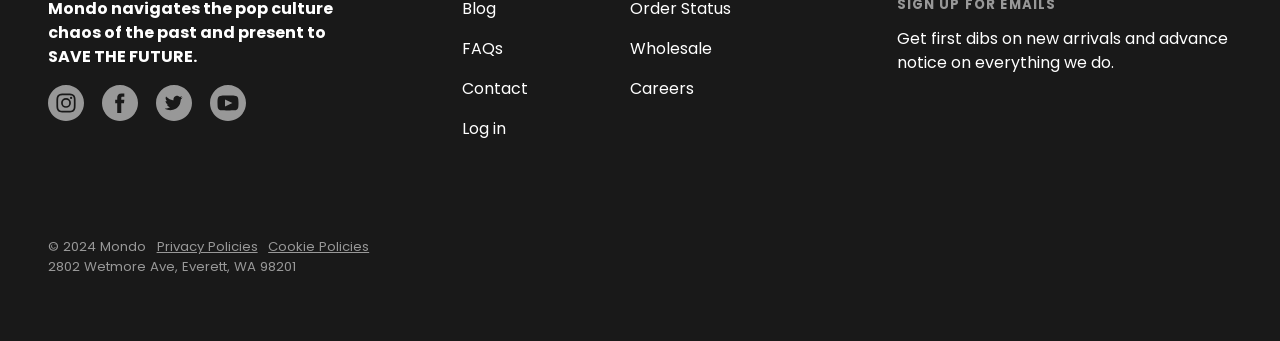Please determine the bounding box coordinates for the element with the description: "Reject non-essential cookies".

None